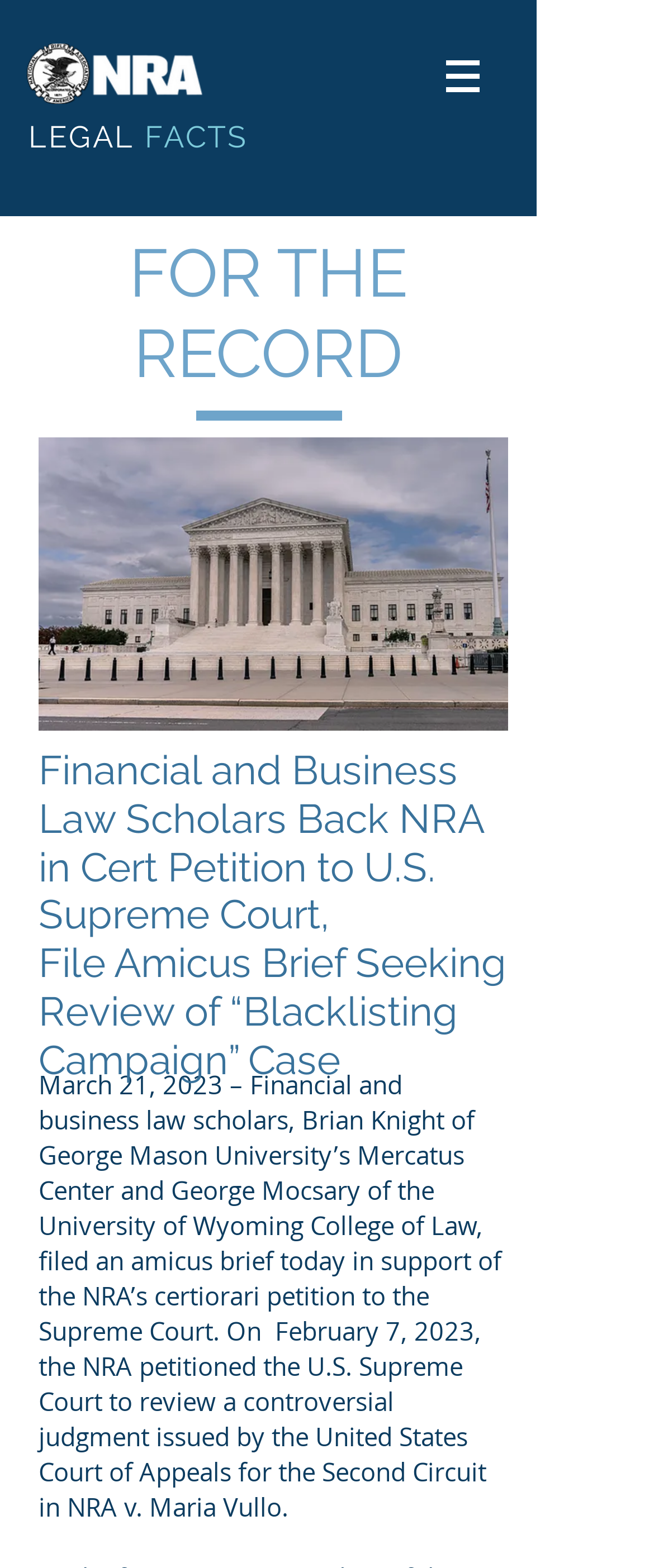Give a one-word or short phrase answer to the question: 
What is the name of the university where George Mocsary is from?

University of Wyoming